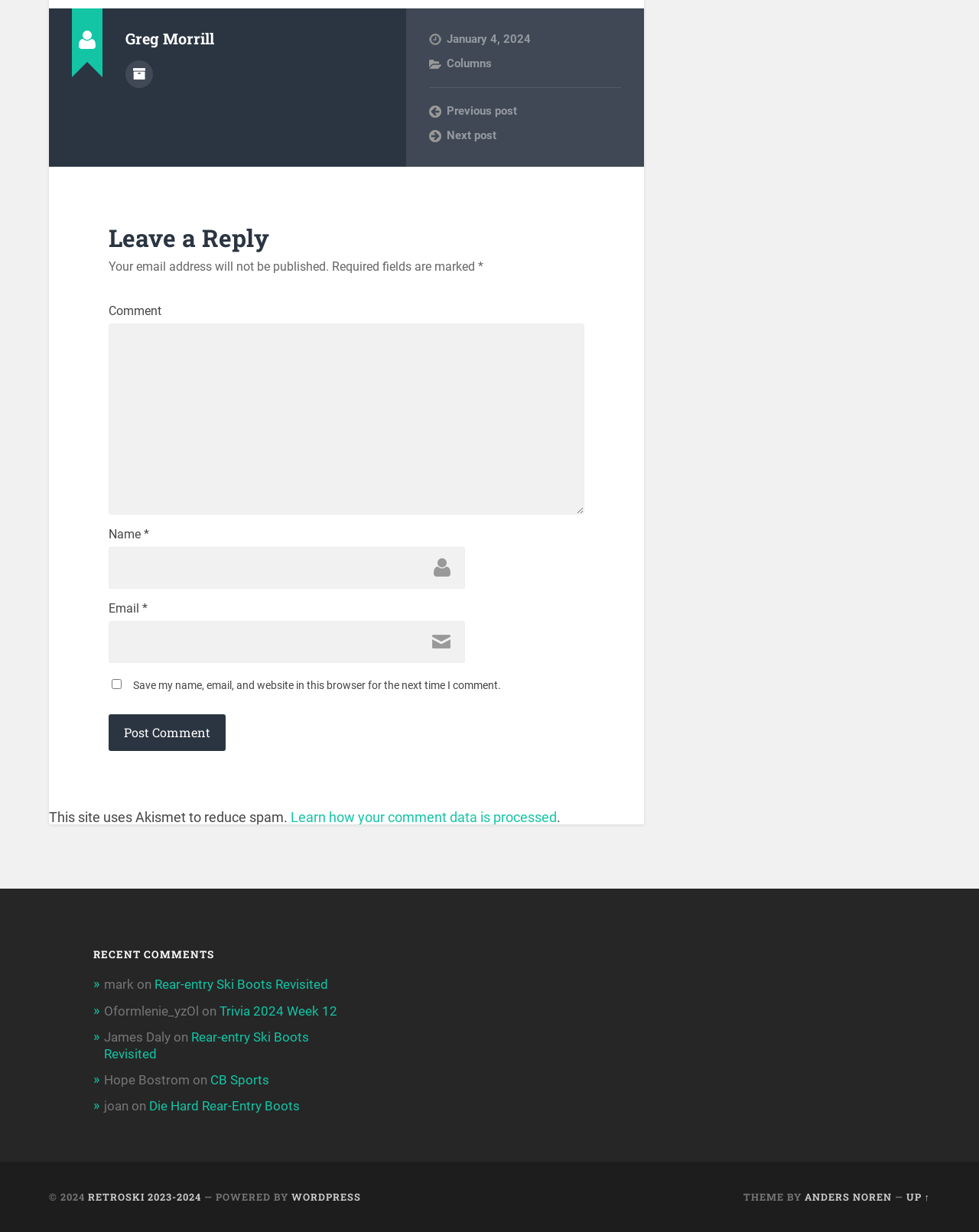Locate the UI element described by WordPress and provide its bounding box coordinates. Use the format (top-left x, top-left y, bottom-right x, bottom-right y) with all values as floating point numbers between 0 and 1.

[0.298, 0.966, 0.369, 0.976]